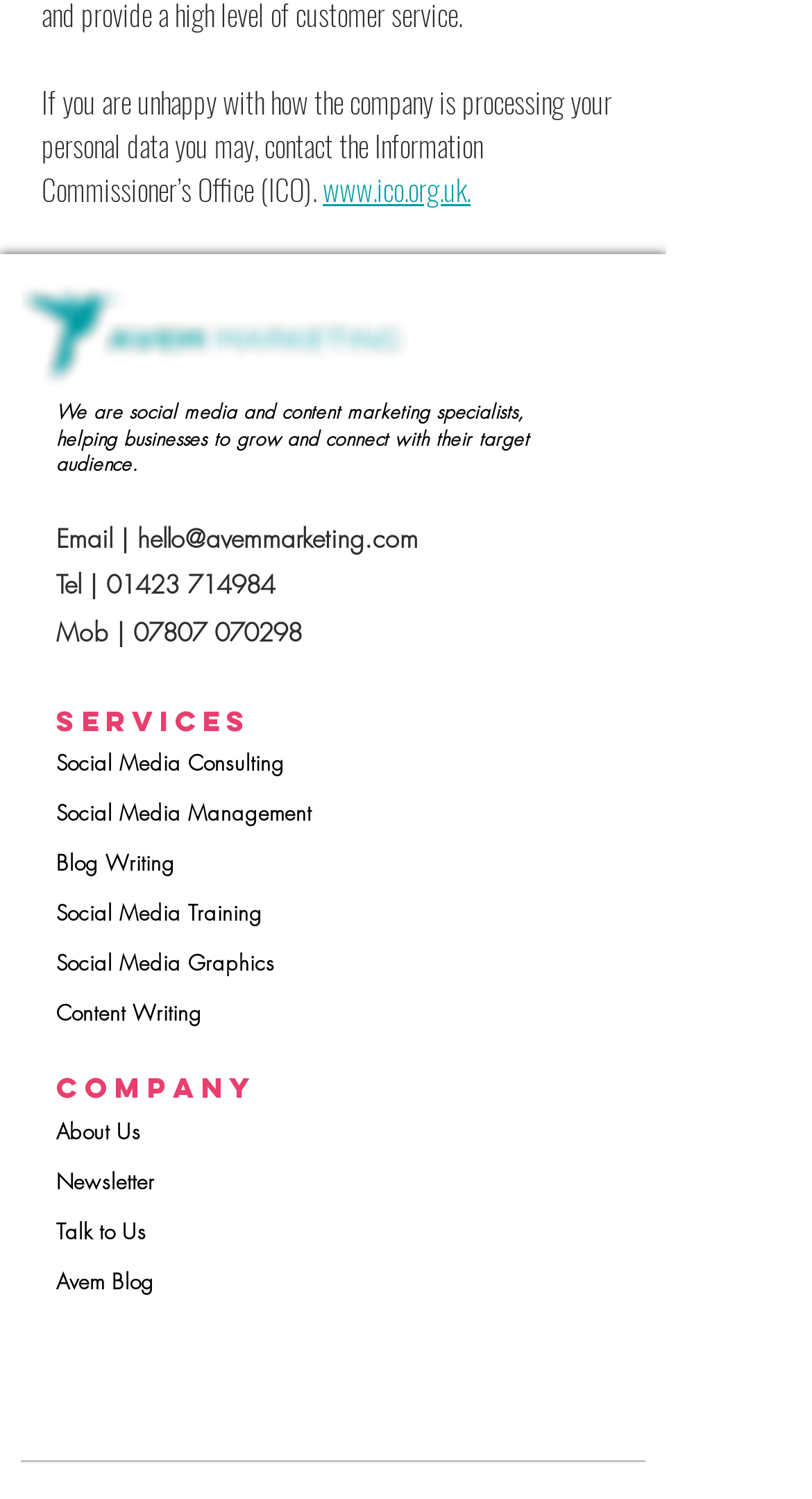Please provide a one-word or phrase answer to the question: 
What is the company's email address?

hello@avemmarketing.com